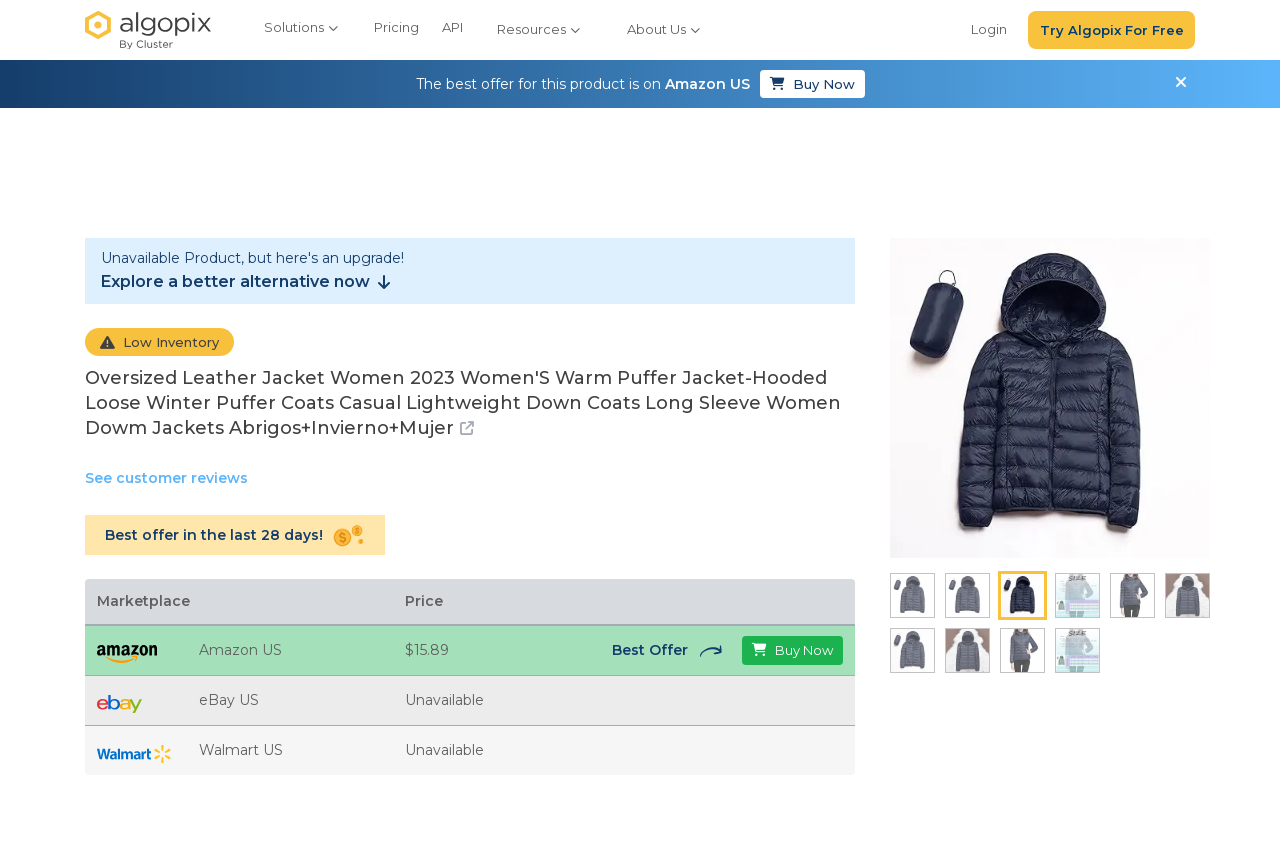Can you specify the bounding box coordinates of the area that needs to be clicked to fulfill the following instruction: "Click on the 'Buy Now' button on Amazon US"?

[0.593, 0.082, 0.675, 0.116]